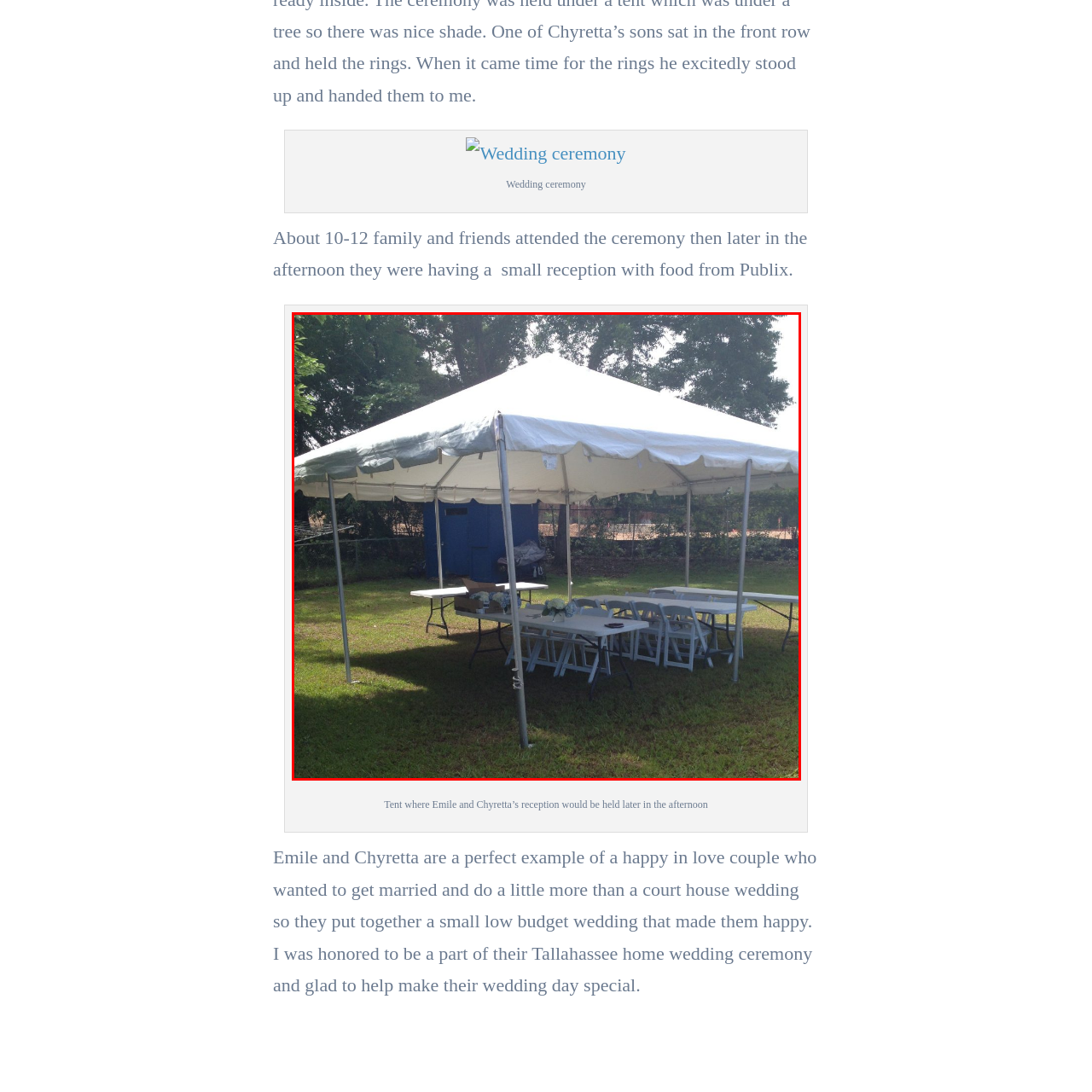Where did the wedding take place?
Focus on the section of the image encased in the red bounding box and provide a detailed answer based on the visual details you find.

The caption states that the wedding of Emile and Chyretta took place in Tallahassee, which is the location of the wedding.